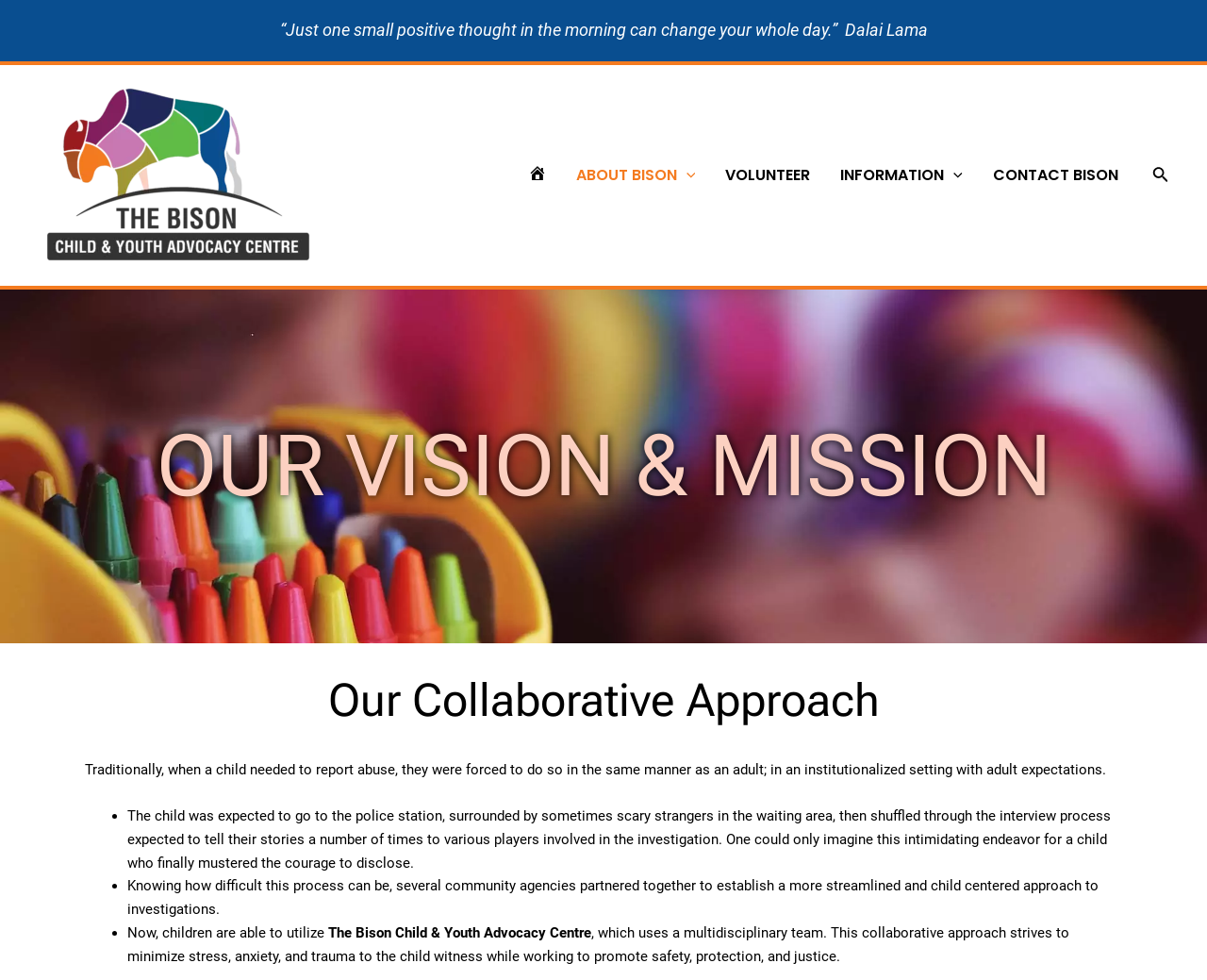What is the purpose of The Bison Child & Youth Advocacy Centre?
Based on the content of the image, thoroughly explain and answer the question.

I found the purpose of The Bison Child & Youth Advocacy Centre by reading the StaticText elements on the webpage. Specifically, I found the text 'Now, children are able to utilize The Bison Child & Youth Advocacy Centre, which uses a multidisciplinary team. This collaborative approach strives to minimize stress, anxiety, and trauma to the child witness while working to promote safety, protection, and justice.' at coordinates [0.105, 0.943, 0.886, 0.984]. From this text, I inferred that the purpose of The Bison Child & Youth Advocacy Centre is to provide a child-centered approach to investigations.